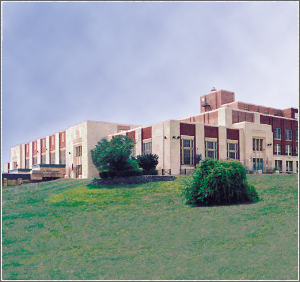Detail every aspect of the image in your description.

The image depicts the exterior view of Central High School, showcasing its distinctive architecture set against a backdrop of rolling green hills. The building, characterized by a blend of brick and light-colored stone, is partially obscured by lush greenery, which includes a couple of trees in the foreground. The scene conveys a sense of nostalgia and lasting legacy, making it fitting for discussions about school reunions. This visual representation is part of the details shared for the 65th reunion of Central High School, inviting alumni back to recall memories and celebrate their shared history. The reunion activities are set to take place in various locations, commencing at the school itself, where attendees will gather for lunch and a tour.